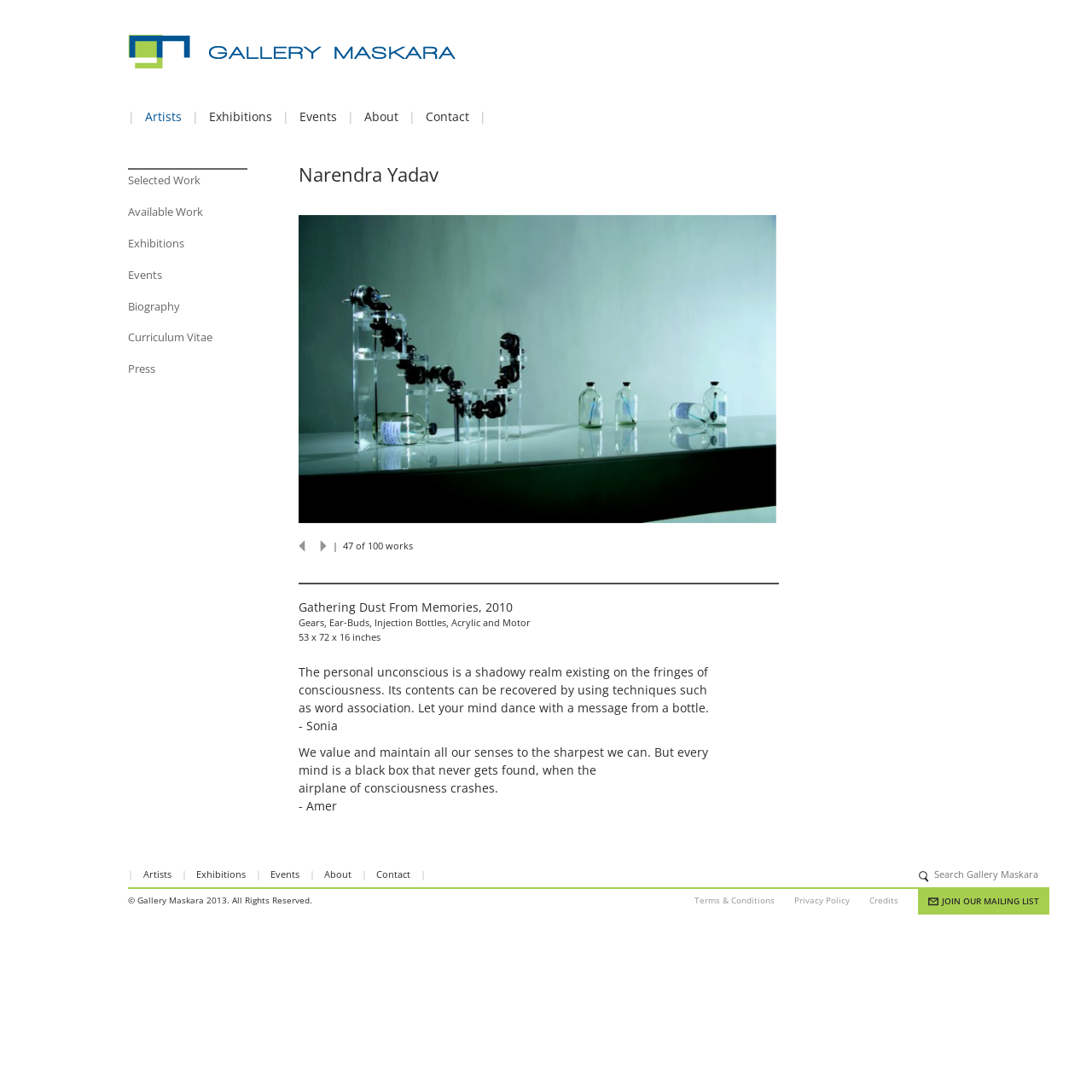Provide a thorough and detailed response to the question by examining the image: 
What is the title of the artwork?

The title of the artwork is obtained from the StaticText element 'Gathering Dust From Memories, 2010' with bounding box coordinates [0.273, 0.548, 0.47, 0.563].